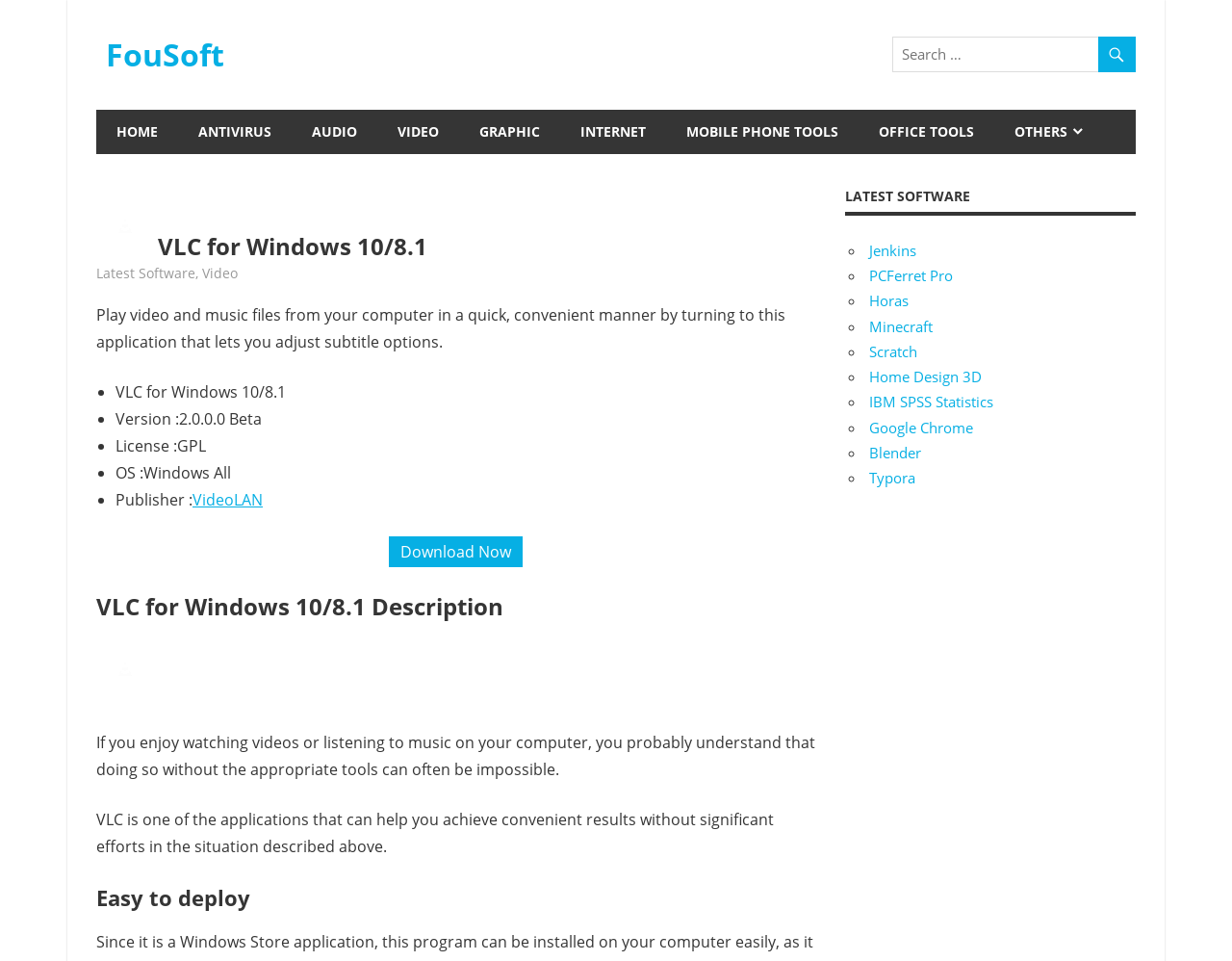Can you specify the bounding box coordinates of the area that needs to be clicked to fulfill the following instruction: "Search for software"?

[0.724, 0.038, 0.922, 0.075]